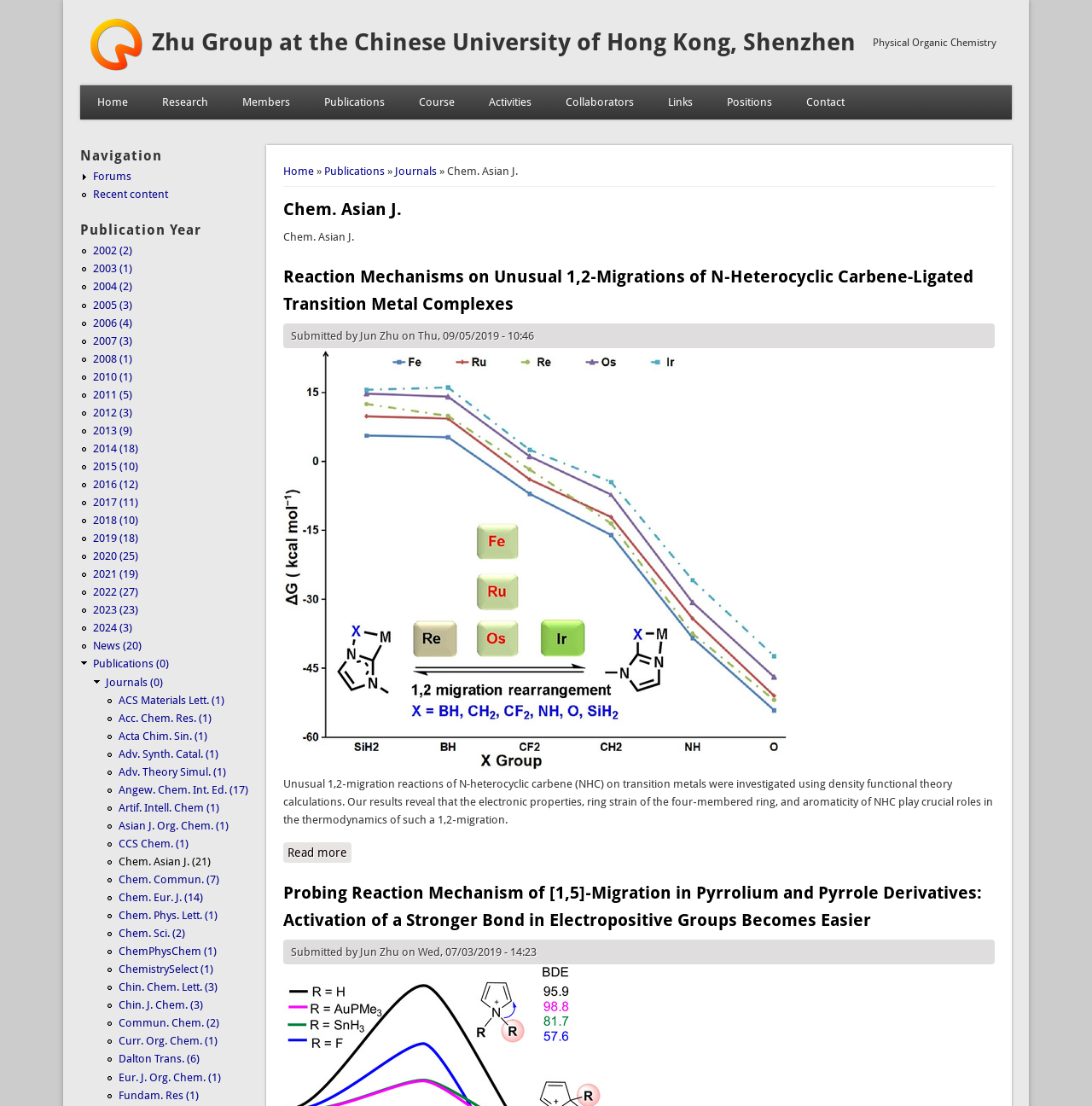How many publications are there in 2019?
Based on the screenshot, answer the question with a single word or phrase.

18